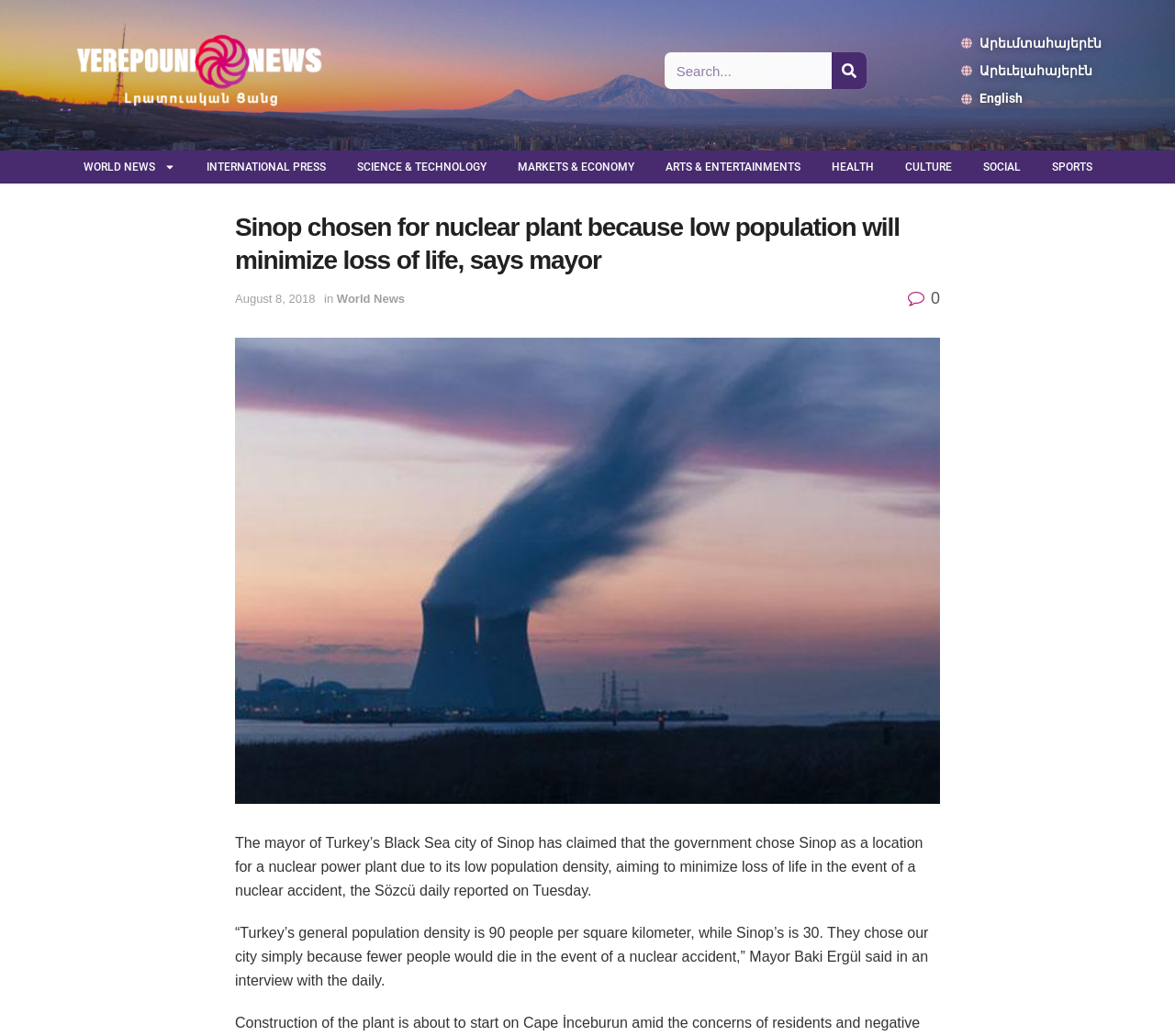Using the element description provided, determine the bounding box coordinates in the format (top-left x, top-left y, bottom-right x, bottom-right y). Ensure that all values are floating point numbers between 0 and 1. Element description: Science & Technology

[0.29, 0.146, 0.427, 0.178]